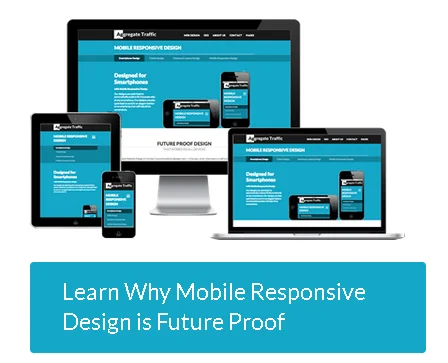Detail every aspect of the image in your caption.

The image features a collection of digital devices, including a smartphone, tablet, and computer monitor, all displaying the same website titled "Mobile Responsive Design." This design emphasizes the importance of mobile responsiveness in web development, showcasing how websites are optimized for varying screen sizes and devices. The devices are arranged in a way that highlights their versatility, with the tagline "Learn Why Mobile Responsive Design is Future Proof" prominently displayed in a vibrant blue banner beneath the devices. This visually communicates the idea that understanding and implementing mobile responsive design is essential for future-proofing digital offerings. The overall aesthetic is modern and professional, reflecting the capabilities of a web design agency focused on creating tailored websites to meet business needs.